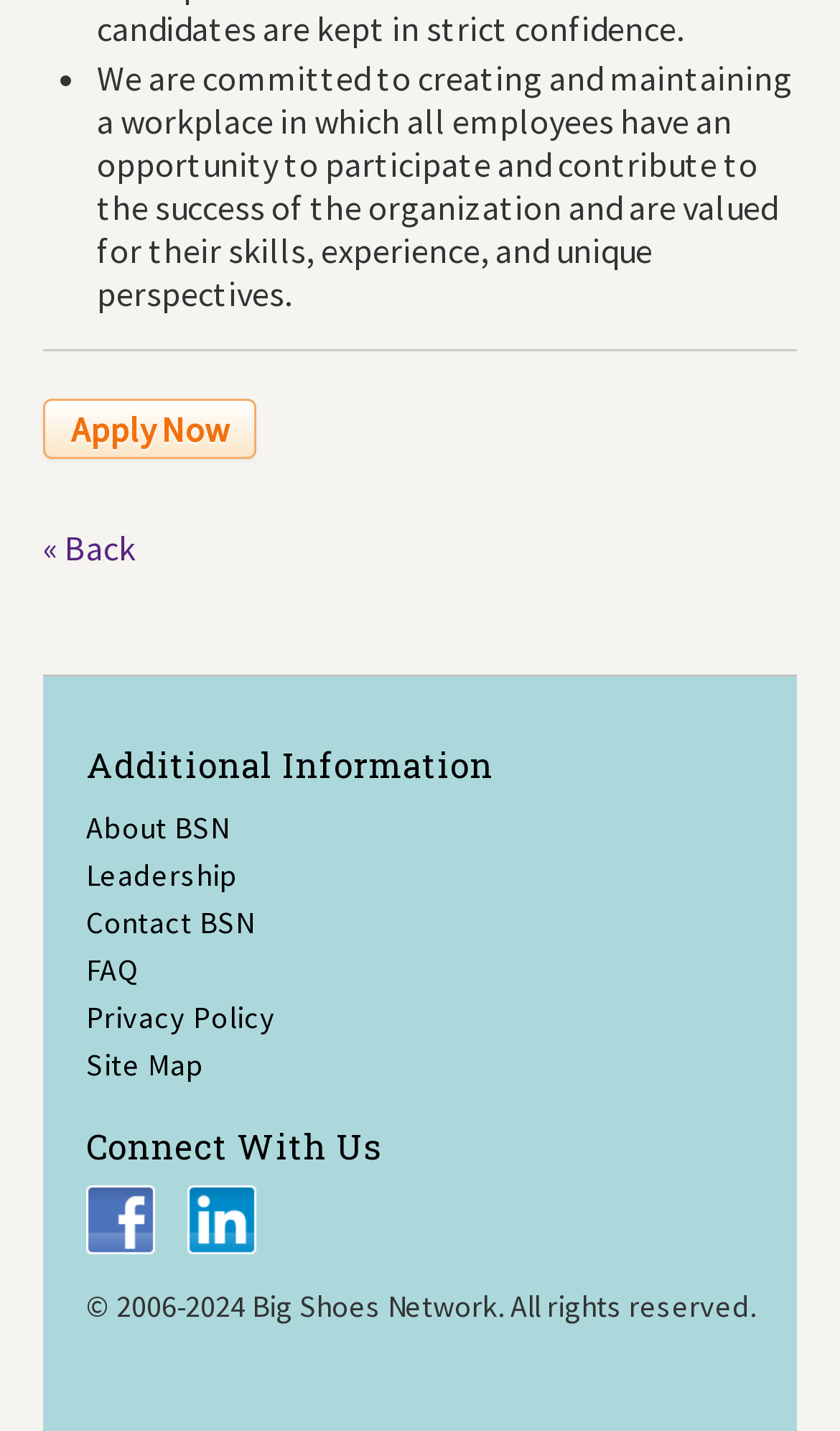Predict the bounding box coordinates of the area that should be clicked to accomplish the following instruction: "Click Apply Now". The bounding box coordinates should consist of four float numbers between 0 and 1, i.e., [left, top, right, bottom].

[0.051, 0.278, 0.305, 0.321]